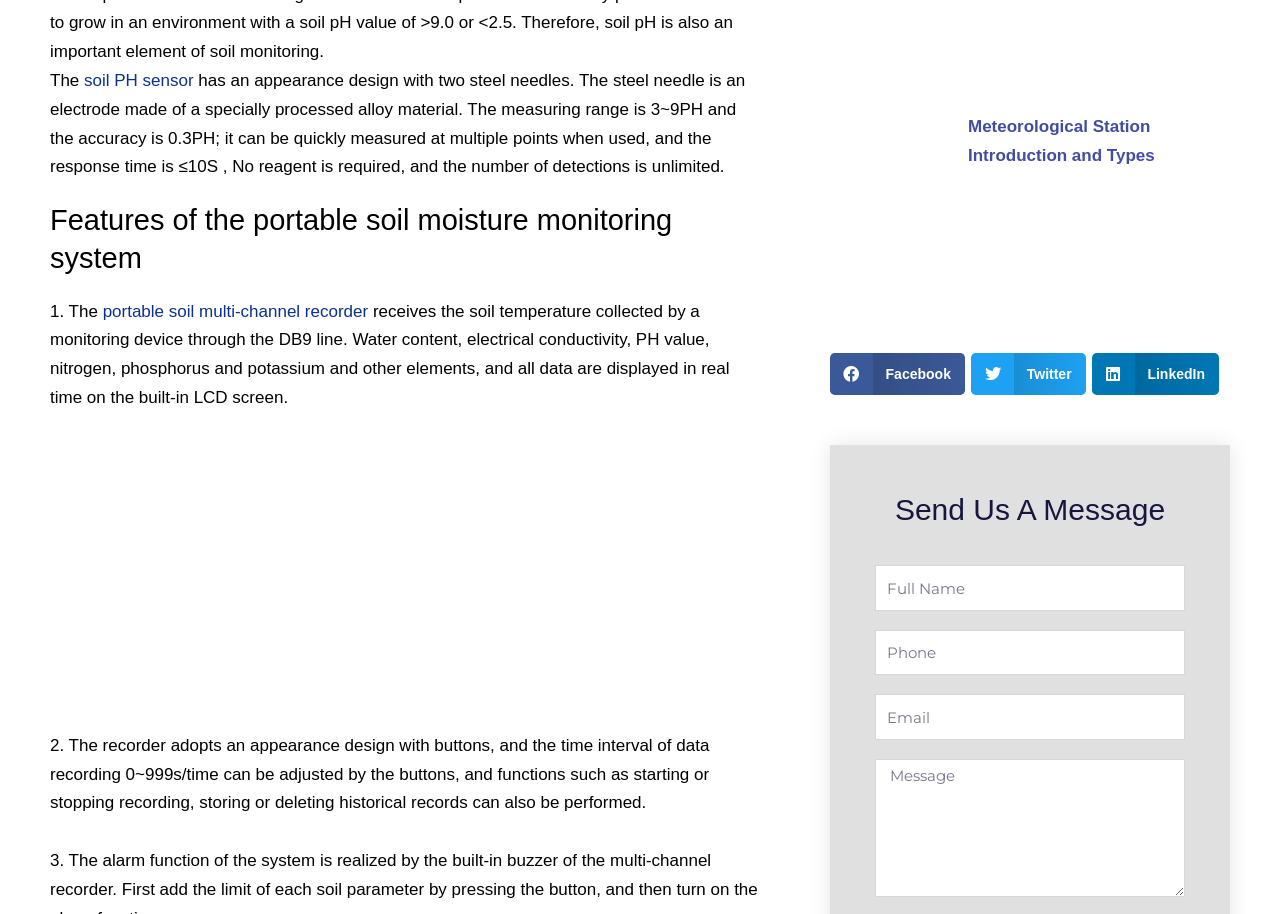Please specify the bounding box coordinates for the clickable region that will help you carry out the instruction: "Click the 'meteorological station' link".

[0.648, 0.124, 0.742, 0.342]